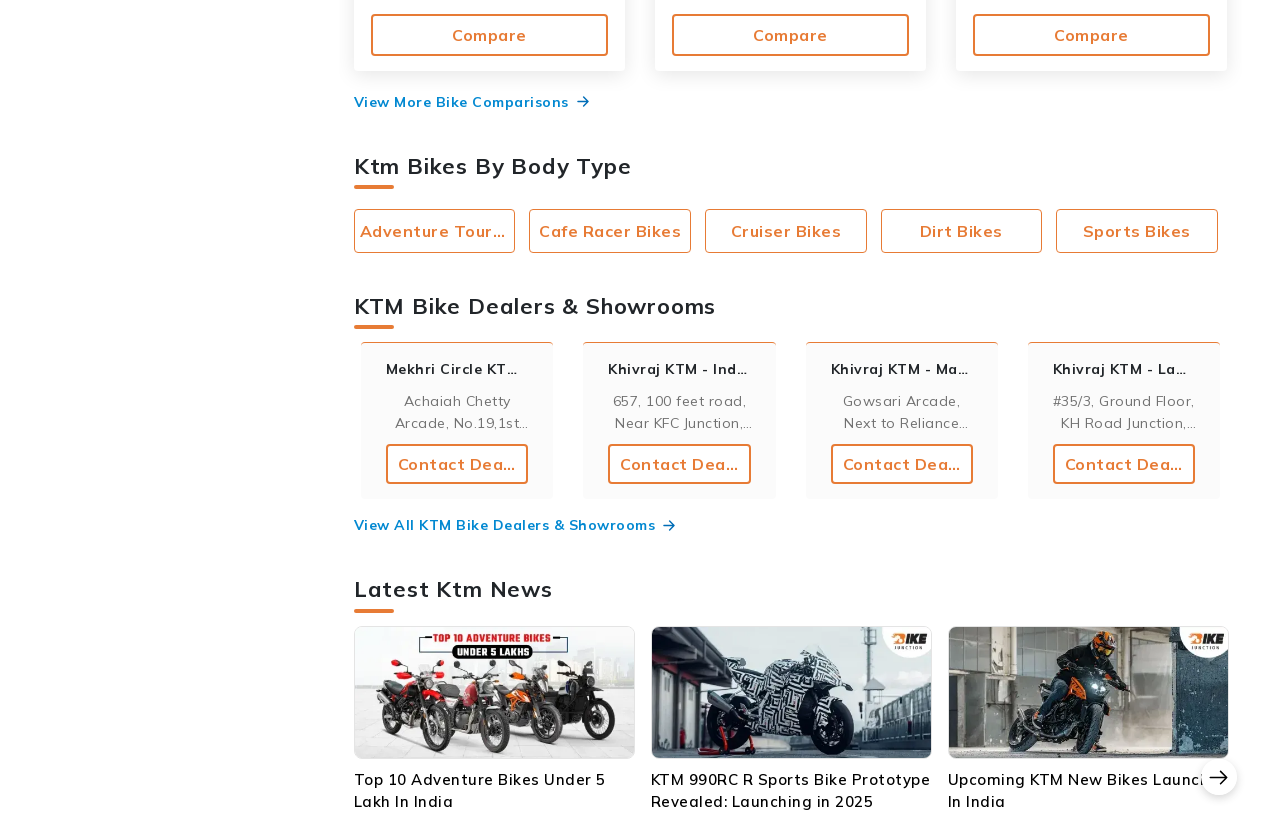Provide a thorough and detailed response to the question by examining the image: 
How many types of KTM bikes are categorized by body type?

The webpage has a section titled 'Ktm Bikes By Body Type' which lists out 5 types of KTM bikes categorized by body type, including 'Adventure Tourer Bikes', 'Cafe Racer Bikes', 'Cruiser Bikes', 'Dirt Bikes', and 'Sports Bikes'.